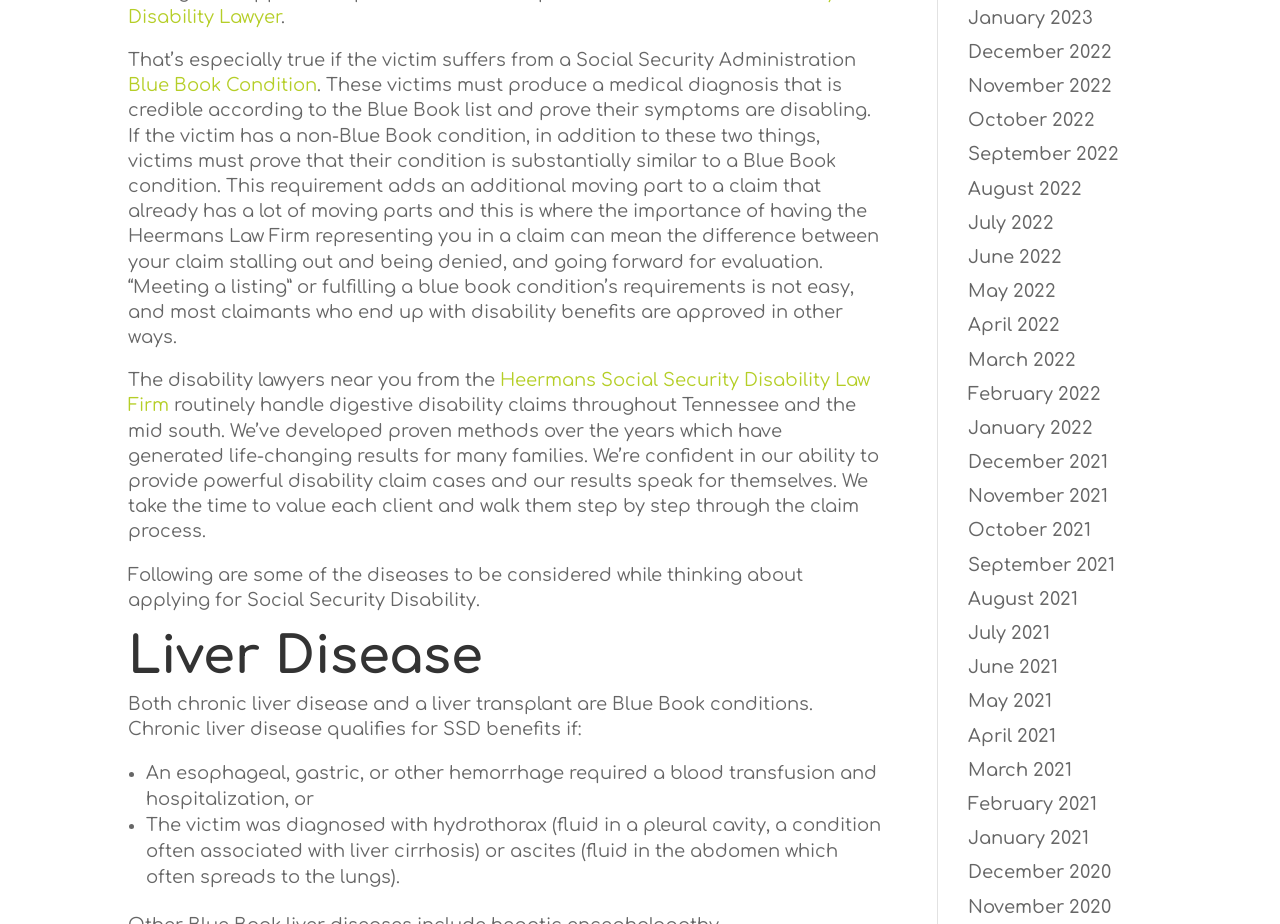What is the name of the law firm mentioned on this webpage?
Please describe in detail the information shown in the image to answer the question.

The webpage mentions 'Heermans Social Security Disability Law Firm' as the law firm that can help with disability claims, so the answer is Heermans Law Firm.